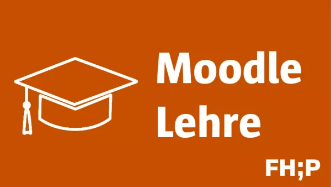What does 'Moodle Lehre' translate to in English?
Offer a detailed and full explanation in response to the question.

The bold white text 'Moodle Lehre' is prominently displayed on the image, and according to the caption, it translates to 'Moodle Teaching' in English.